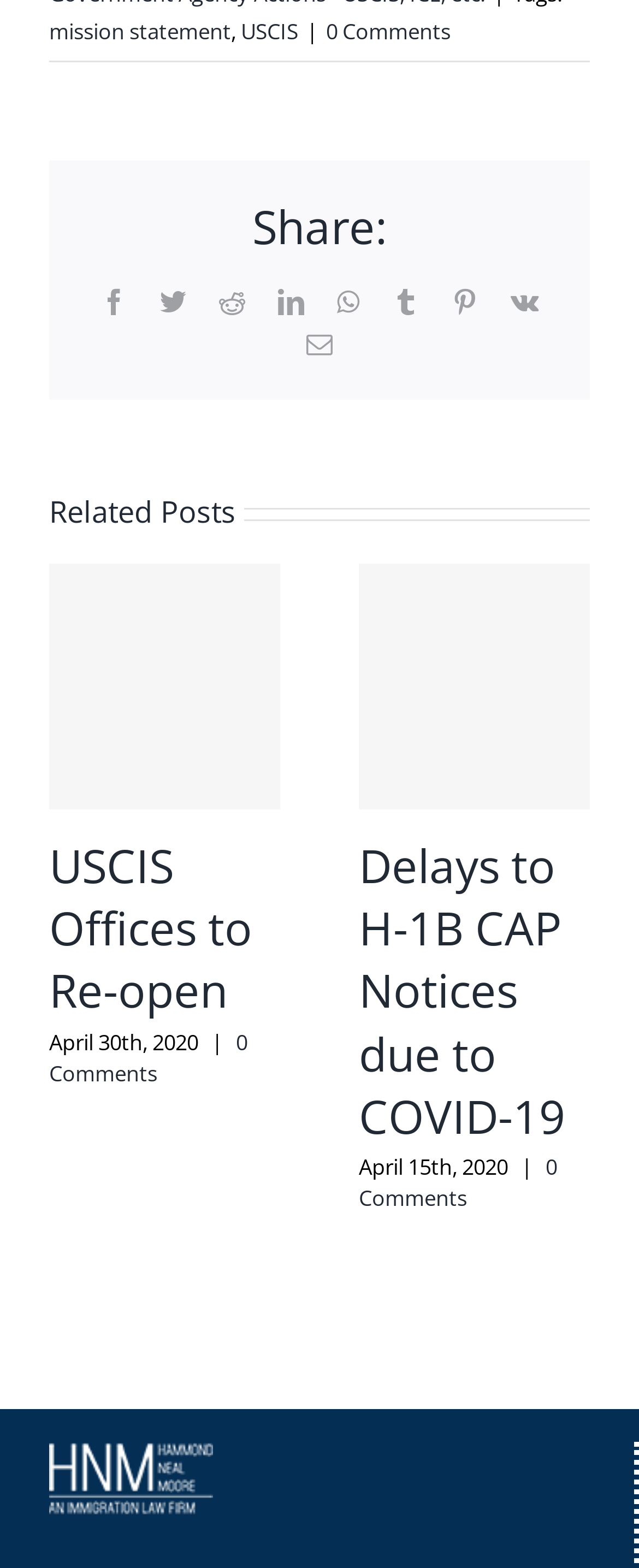What is the date of the second related post?
Craft a detailed and extensive response to the question.

I looked at the 'Related Posts' section and found the second related post, which has a static text 'April 15th, 2020'.